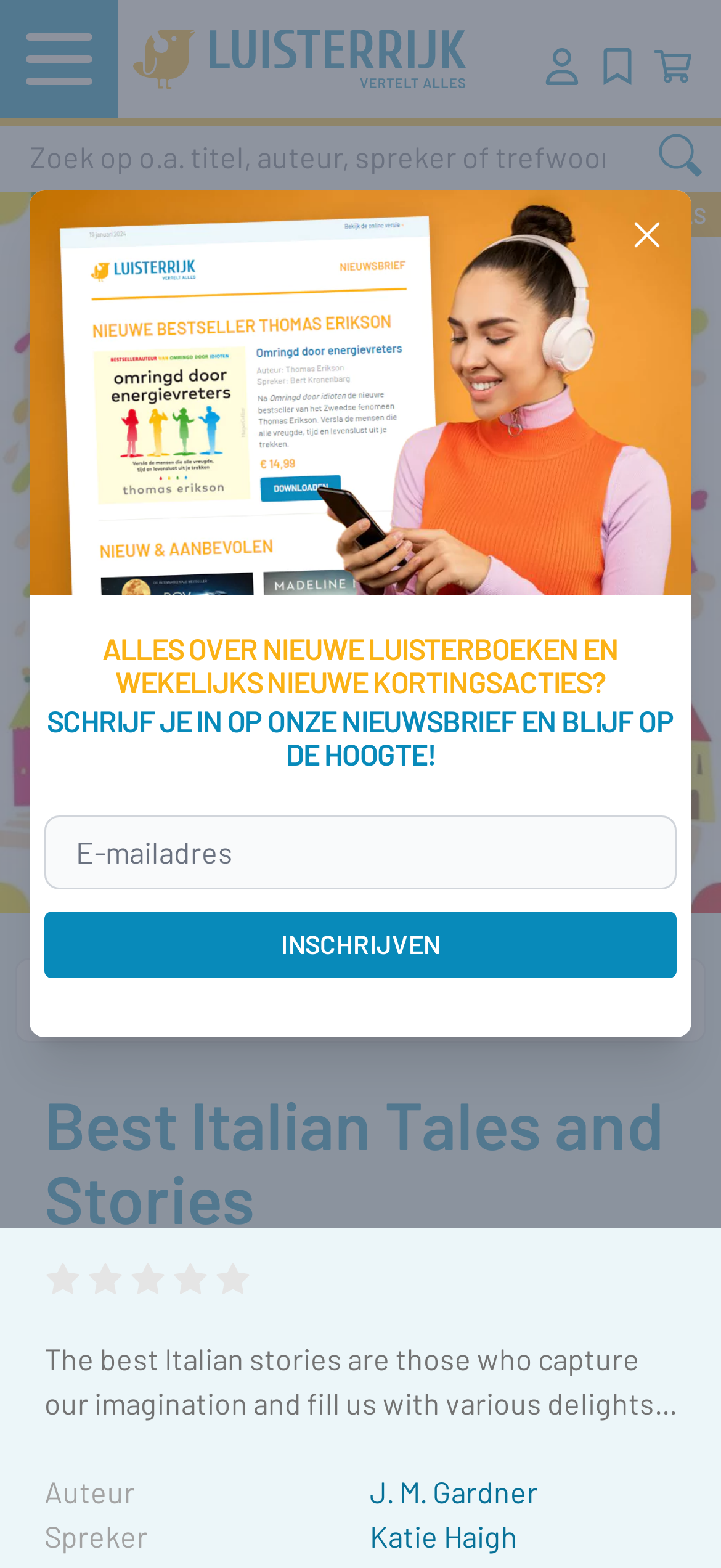Please give a succinct answer using a single word or phrase:
What is the main purpose of the searchbox?

Search